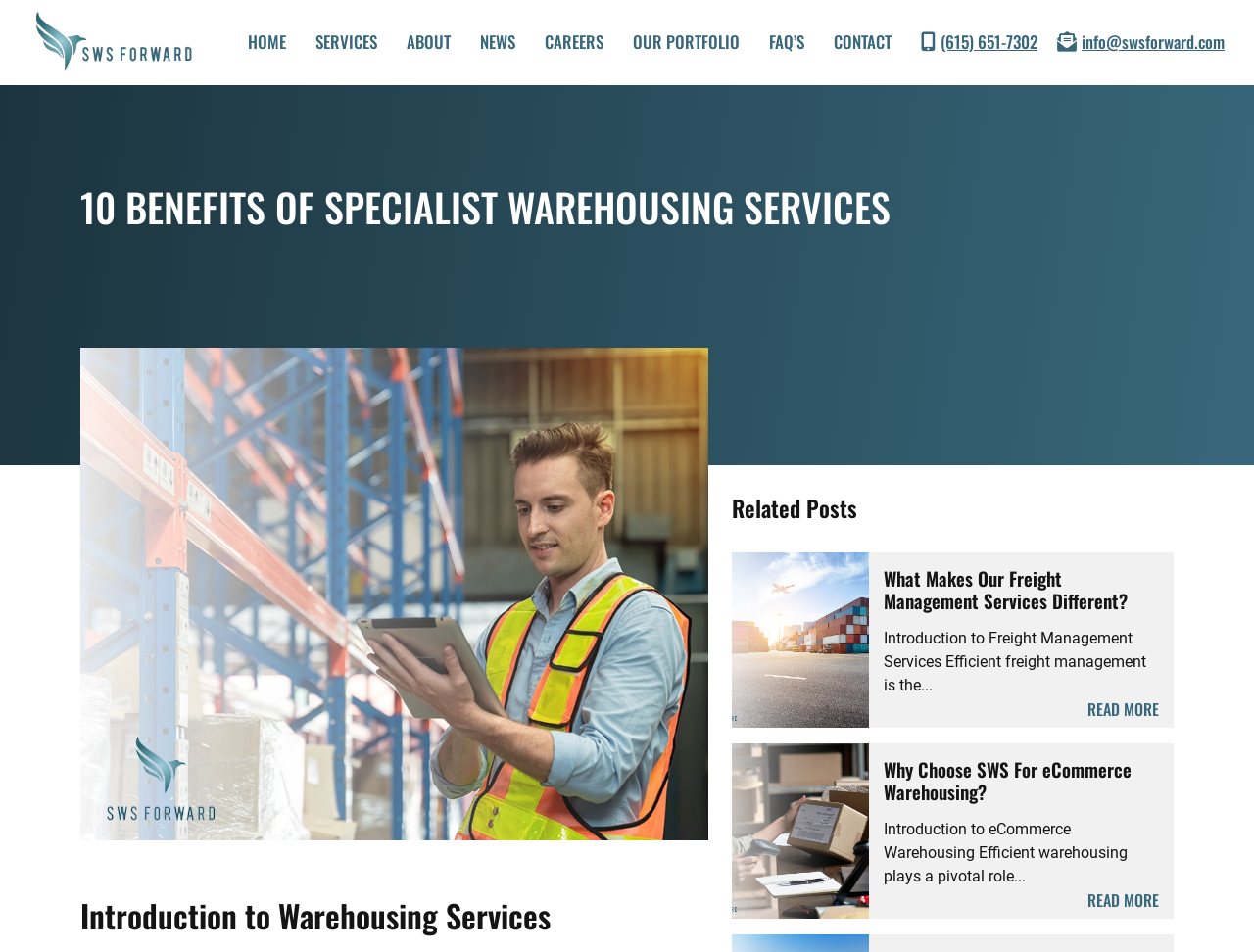Please identify the bounding box coordinates of the element that needs to be clicked to execute the following command: "Click the HOME link". Provide the bounding box using four float numbers between 0 and 1, formatted as [left, top, right, bottom].

[0.198, 0.031, 0.228, 0.057]